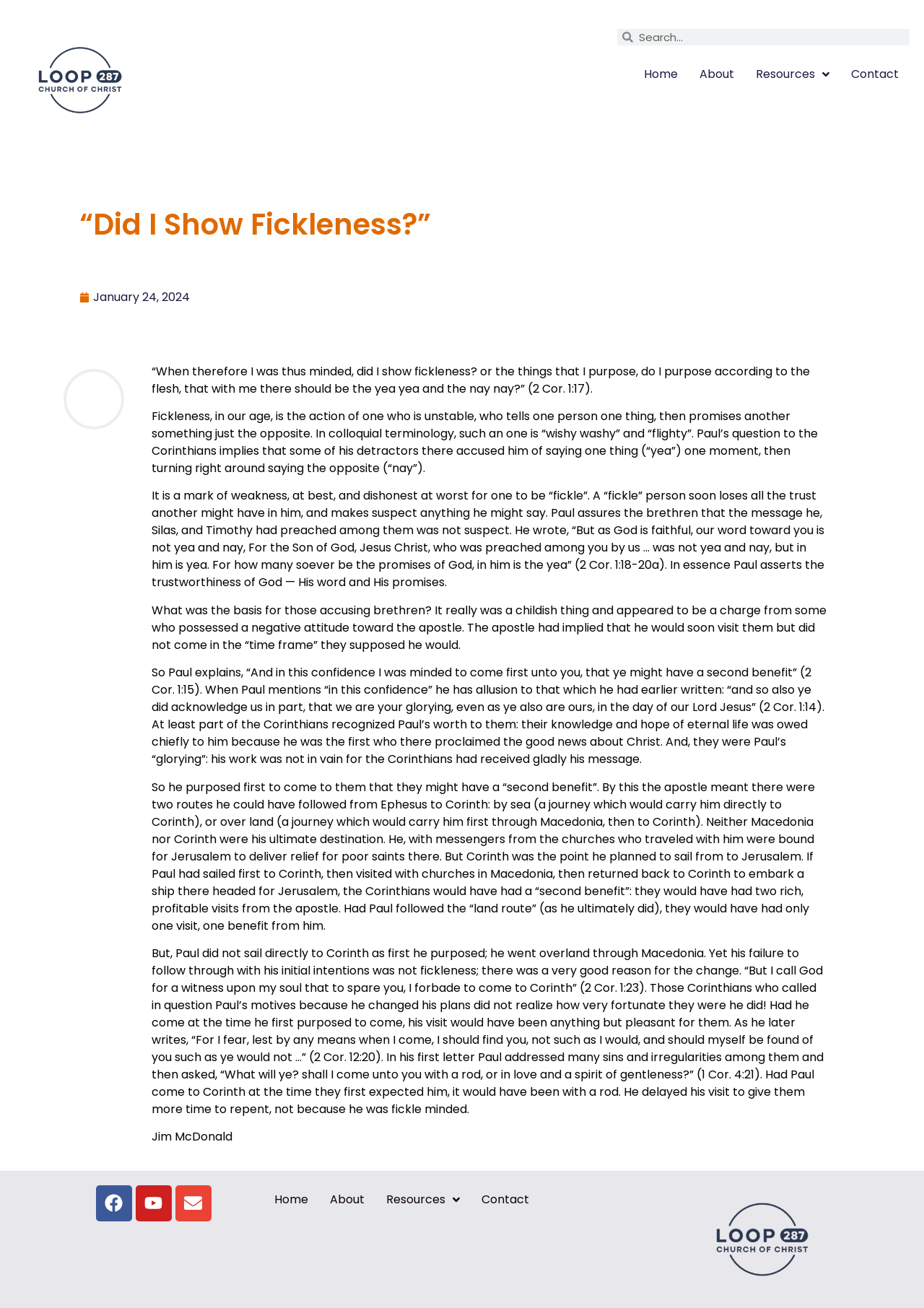Provide an in-depth caption for the elements present on the webpage.

This webpage appears to be a blog post or article discussing the concept of fickleness in the context of Christianity. The title of the webpage is "“Did I Show Fickleness?” - lawofliberty.com". 

At the top of the page, there is a search bar and a navigation menu with links to "Home", "About", "Resources", and "Contact". Below the navigation menu, there is a heading that displays the title of the article, "“Did I Show Fickleness?”". 

To the left of the heading, there is a link to "January 24, 2024", which likely indicates the date the article was published. Next to the date, there is an image, and below the image, there is a block of text that quotes a Bible verse from 2 Corinthians 1:17. 

The main content of the article is divided into several paragraphs of static text, which discuss the concept of fickleness, its implications, and how it relates to the apostle Paul's actions in the Bible. The text is quite lengthy and provides a detailed analysis of the topic. 

At the bottom of the page, there are links to social media platforms, including Facebook, Youtube, and an envelope icon, which likely represents a contact email. There is also a secondary navigation menu with links to "Home", "About", "Resources", and "Contact". Additionally, there is a link to "lufkin tx" with an accompanying image, which appears to be a duplicate of a similar link at the top of the page.